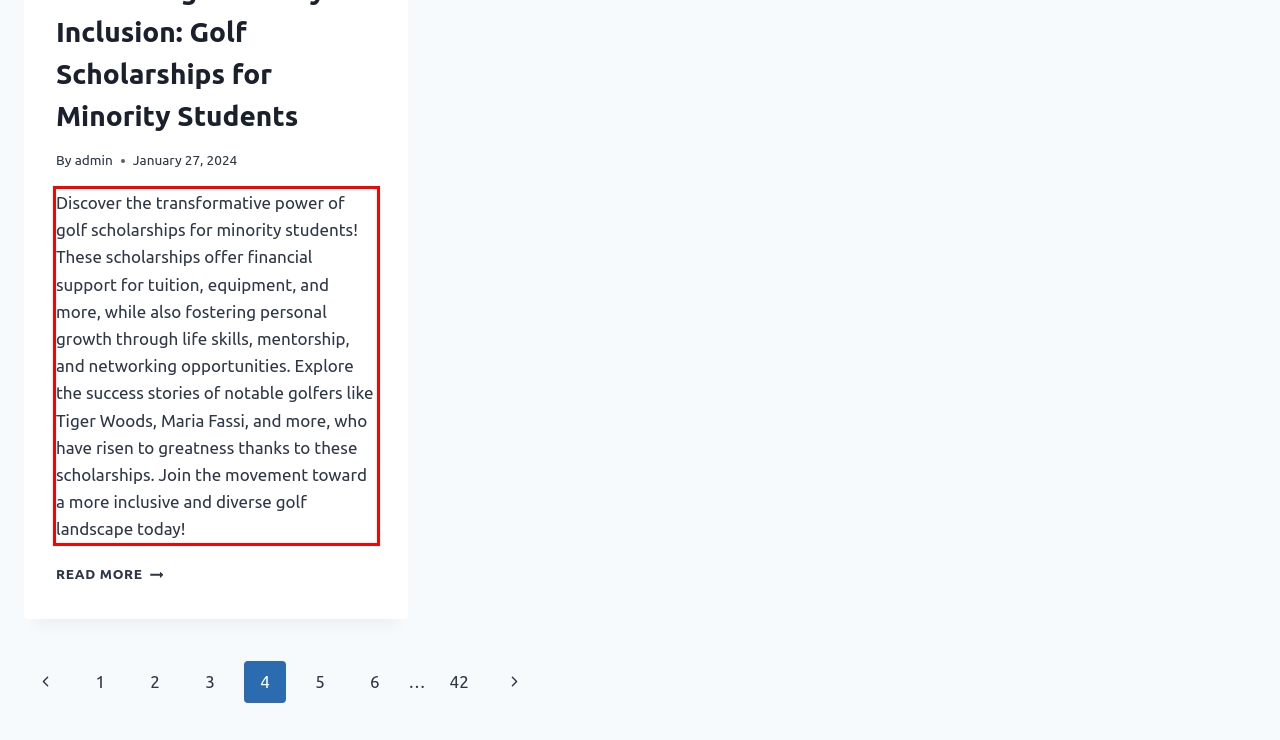Identify the red bounding box in the webpage screenshot and perform OCR to generate the text content enclosed.

Discover the transformative power of golf scholarships for minority students! These scholarships offer financial support for tuition, equipment, and more, while also fostering personal growth through life skills, mentorship, and networking opportunities. Explore the success stories of notable golfers like Tiger Woods, Maria Fassi, and more, who have risen to greatness thanks to these scholarships. Join the movement toward a more inclusive and diverse golf landscape today!